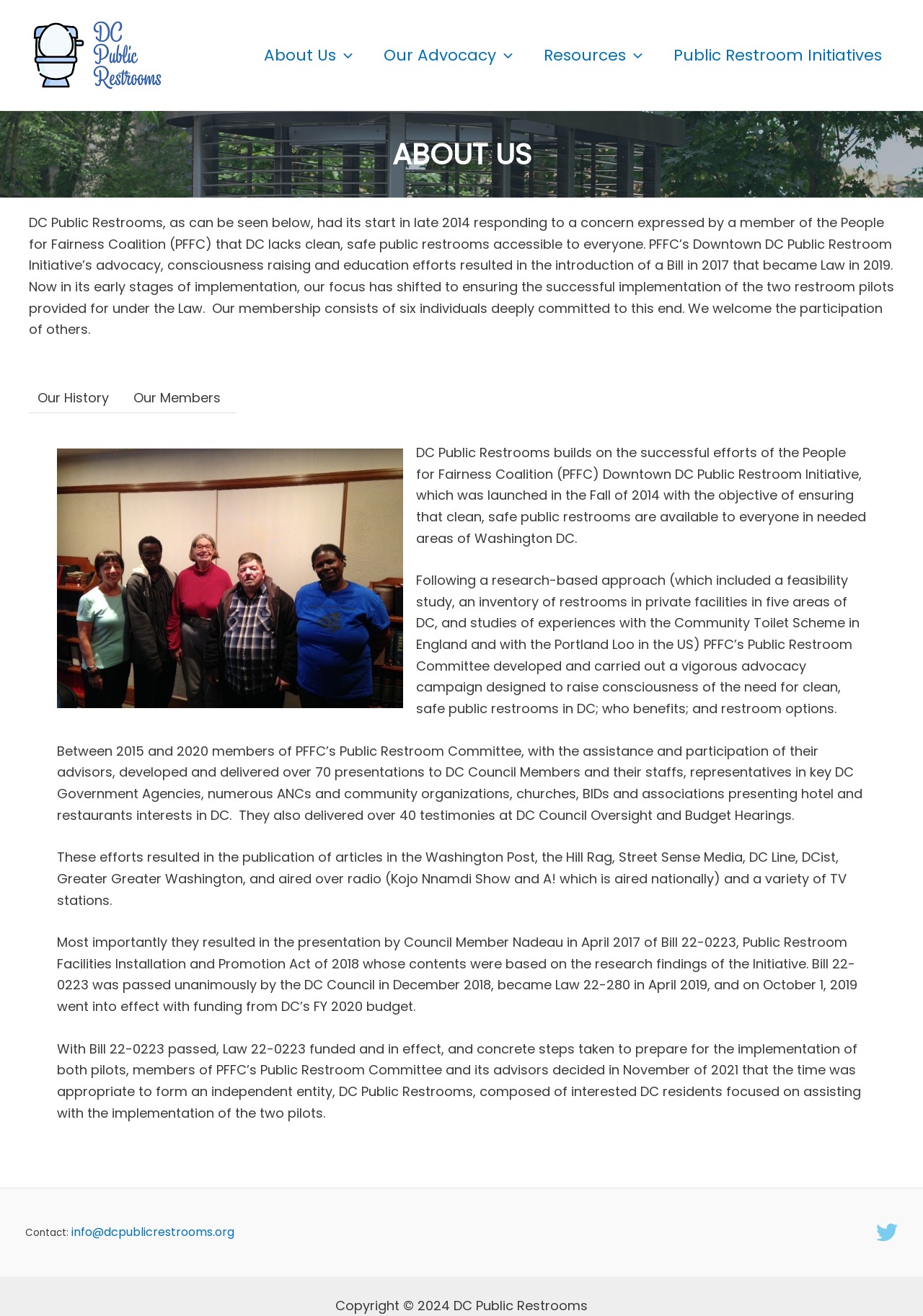Locate the bounding box of the UI element described in the following text: "alt="DC Public Restrooms"".

[0.027, 0.034, 0.184, 0.048]